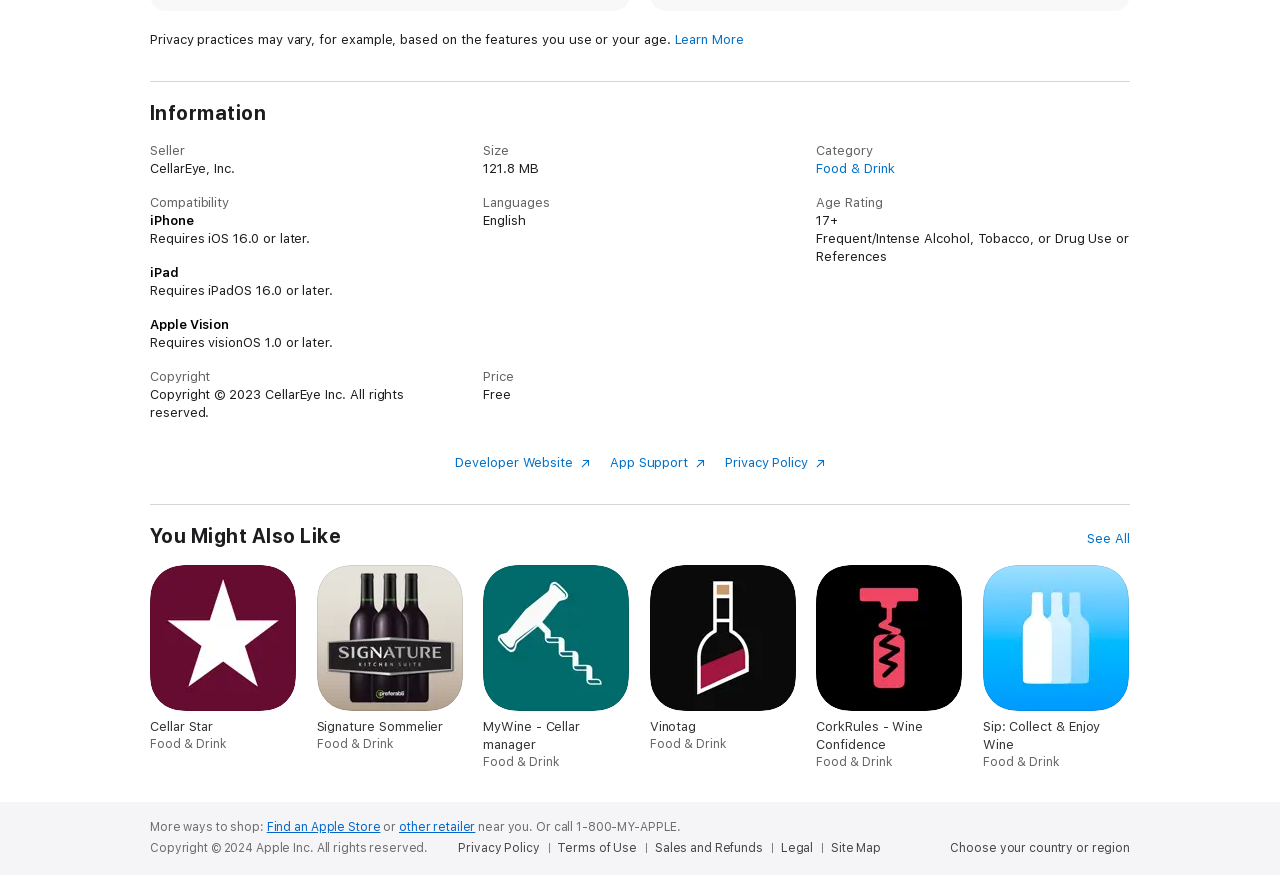Can you specify the bounding box coordinates of the area that needs to be clicked to fulfill the following instruction: "Skip to content"?

None